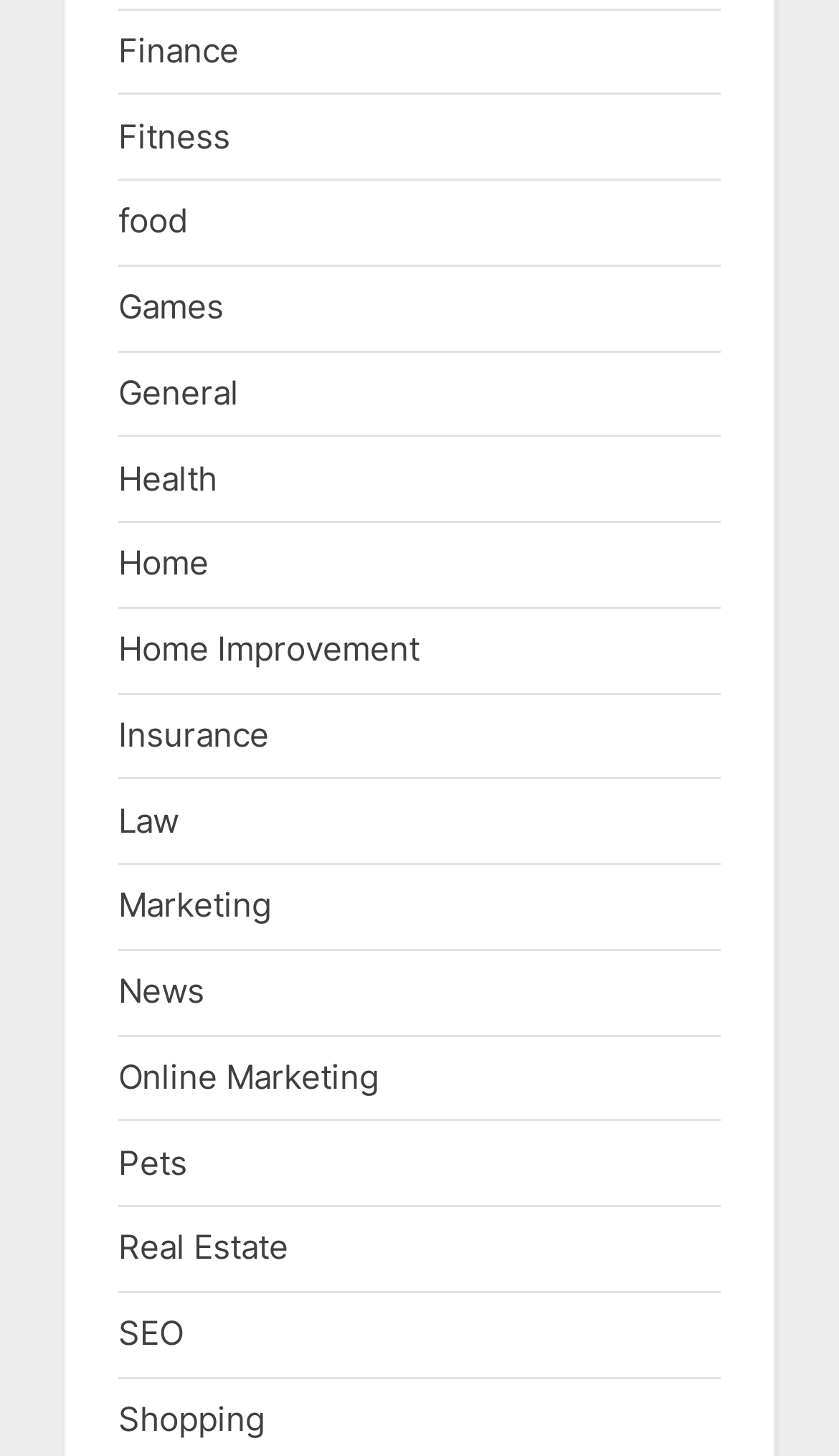Pinpoint the bounding box coordinates of the clickable area needed to execute the instruction: "Visit the Health page". The coordinates should be specified as four float numbers between 0 and 1, i.e., [left, top, right, bottom].

[0.141, 0.314, 0.259, 0.342]